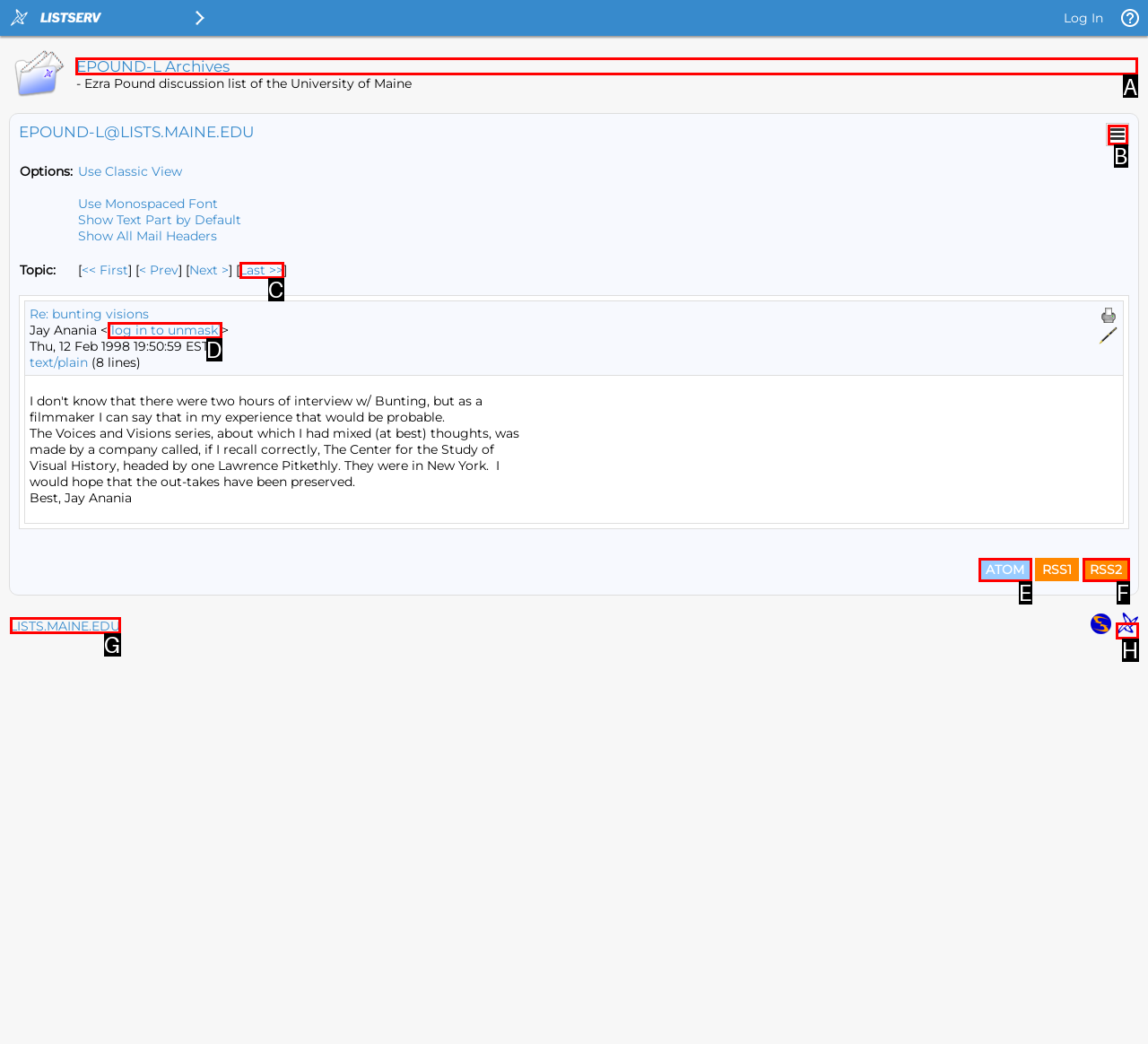From the given choices, which option should you click to complete this task: View EPOUND-L Archives? Answer with the letter of the correct option.

A